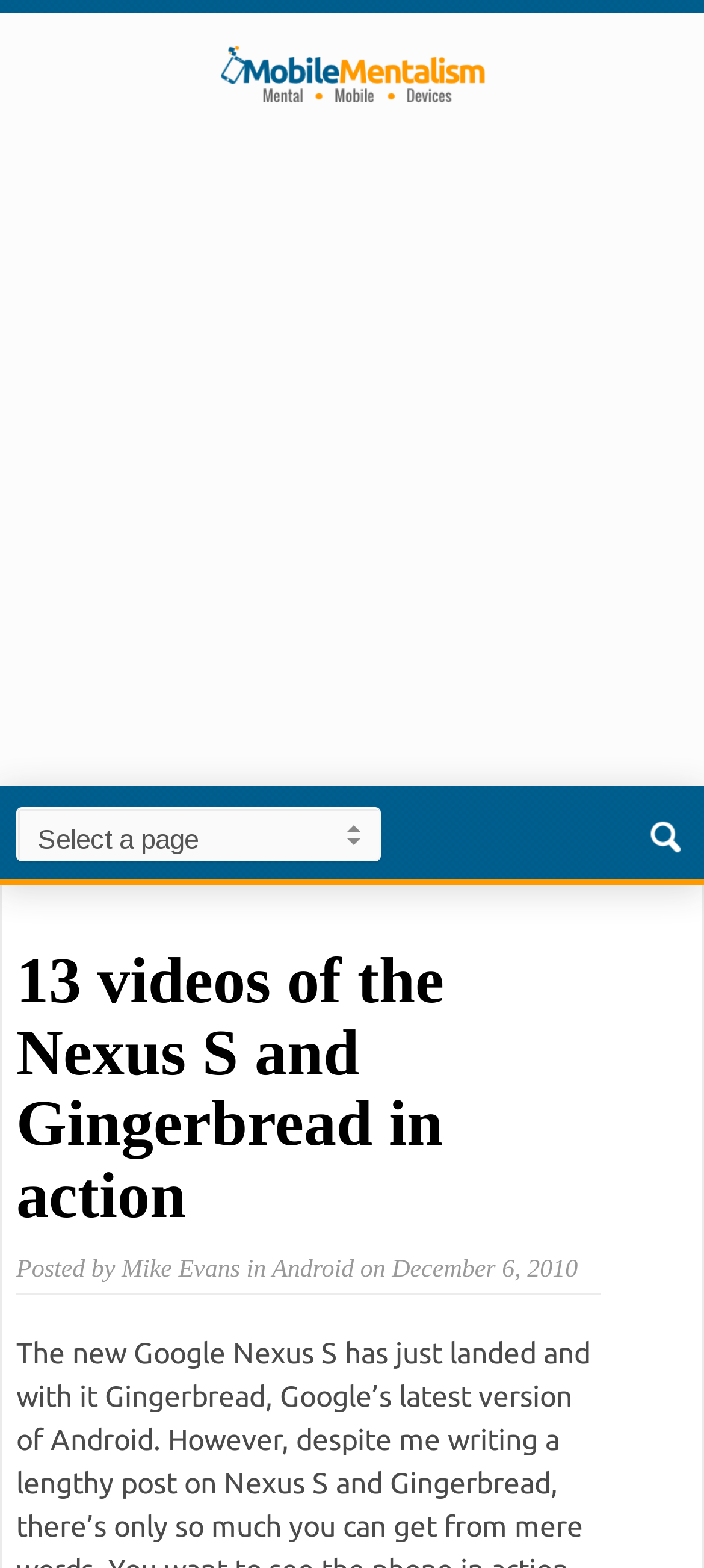What is the category of the post?
Refer to the image and answer the question using a single word or phrase.

Android